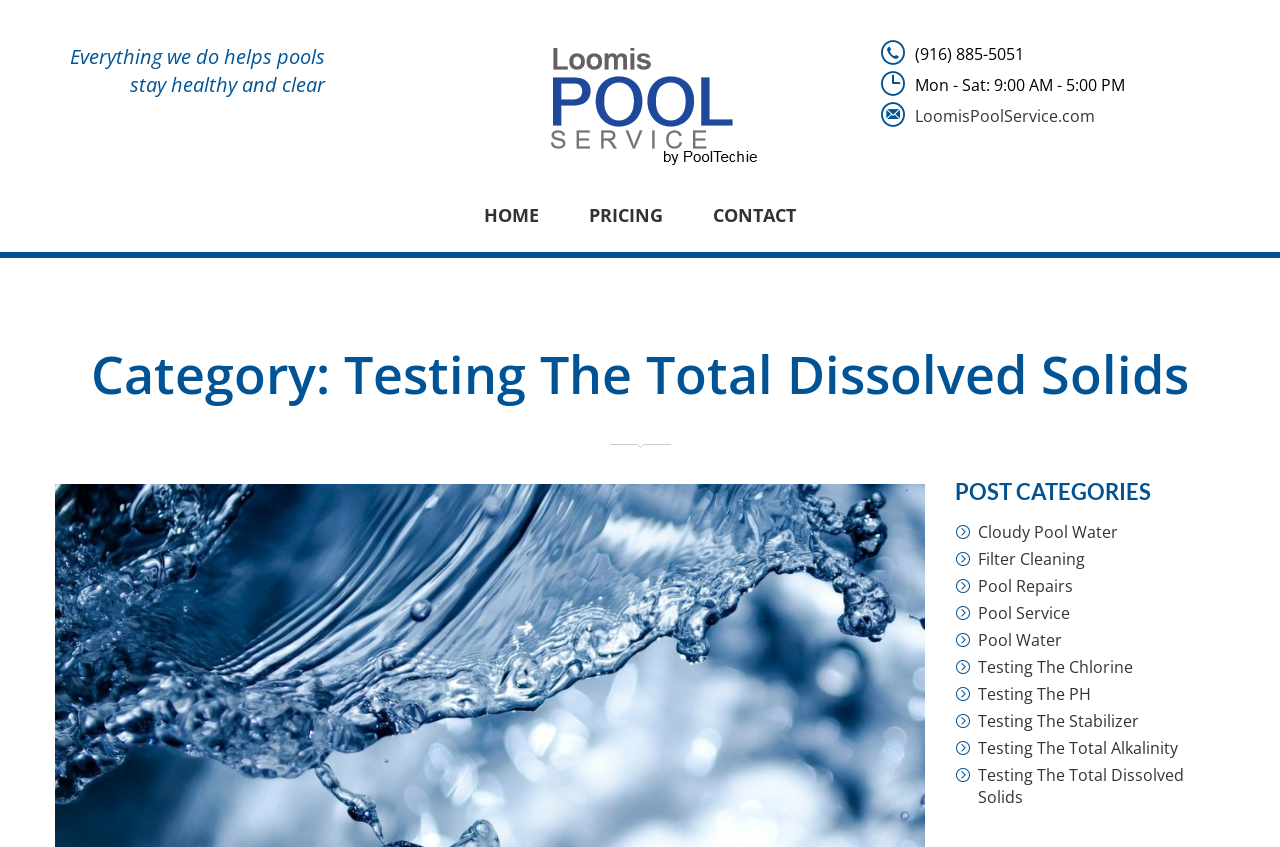What is the category of the current webpage?
Using the information from the image, provide a comprehensive answer to the question.

I found the category by looking at the heading element on the webpage, which indicates that the current webpage is about 'Category: Testing The Total Dissolved Solids'.